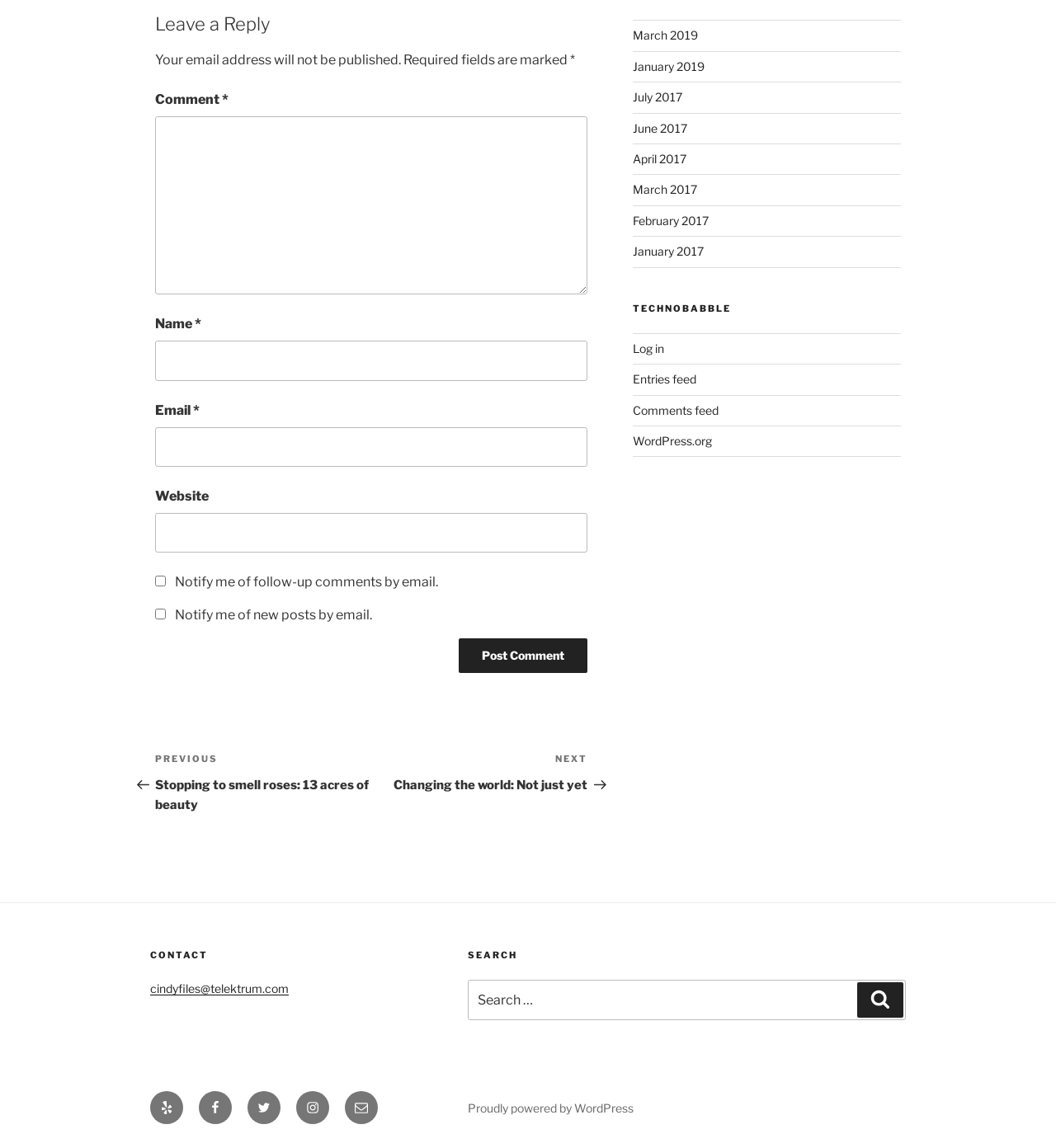Using details from the image, please answer the following question comprehensively:
What is the title of the navigation section above the 'Archives' section?

The navigation section above the 'Archives' section is titled 'Posts' and contains links to previous and next posts.